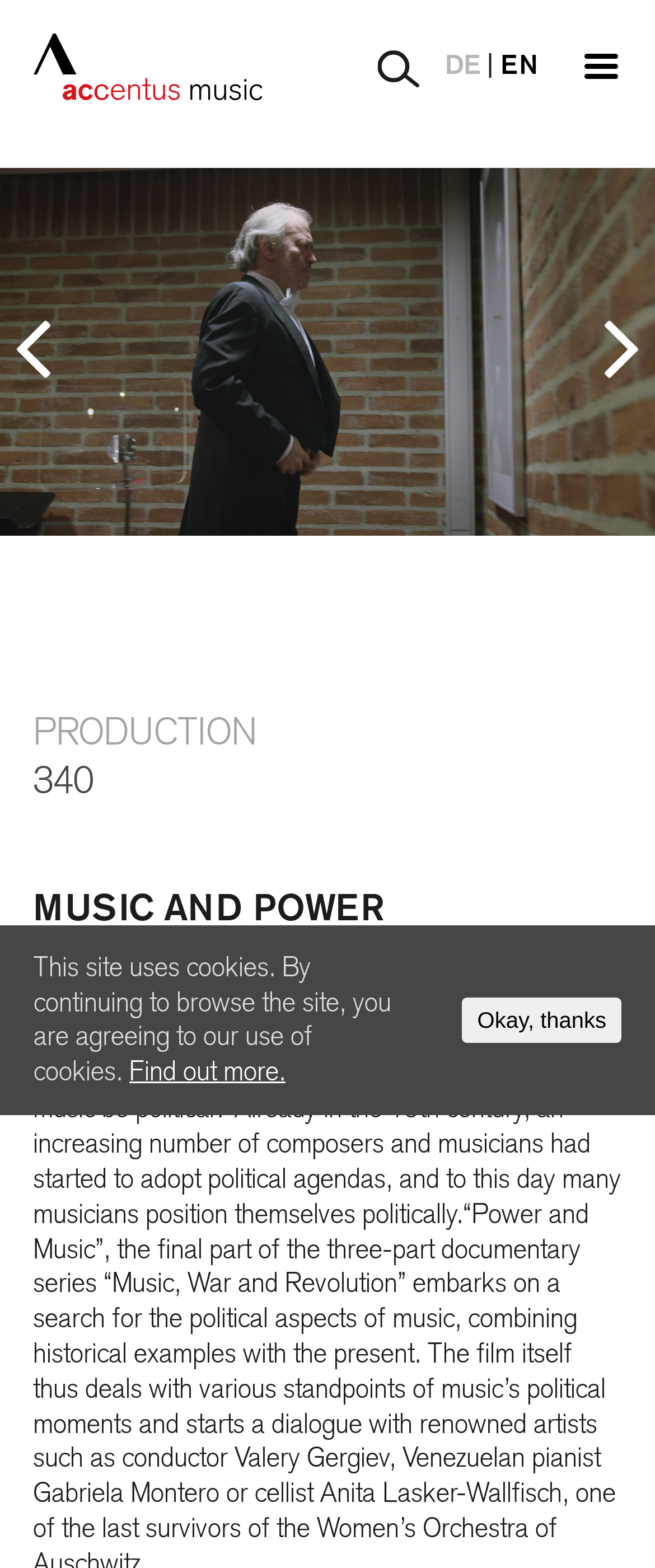What is the purpose of the search bar?
Give a one-word or short-phrase answer derived from the screenshot.

To search the website